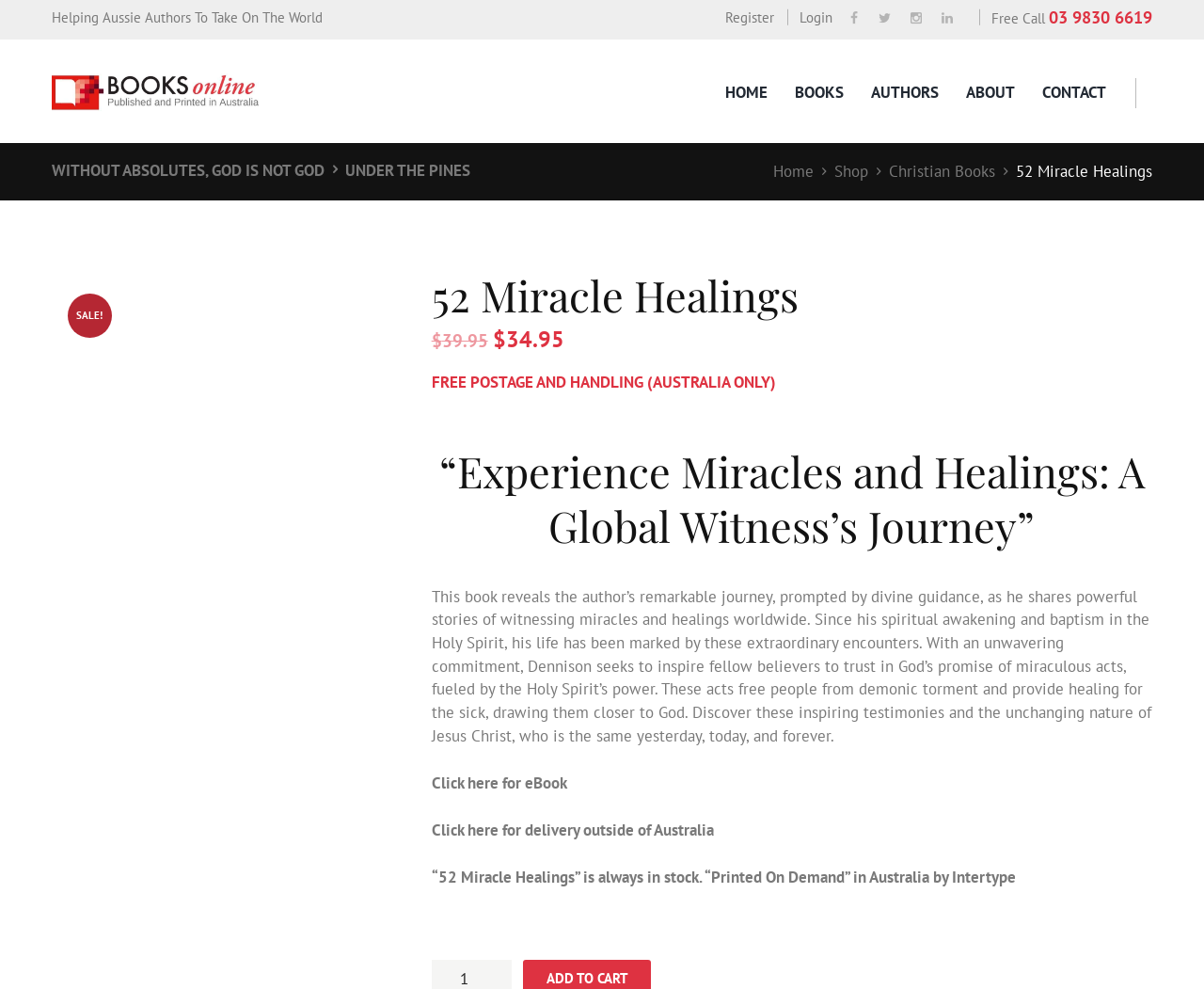Find the bounding box coordinates of the area to click in order to follow the instruction: "View the similar content about I am Yuna".

None